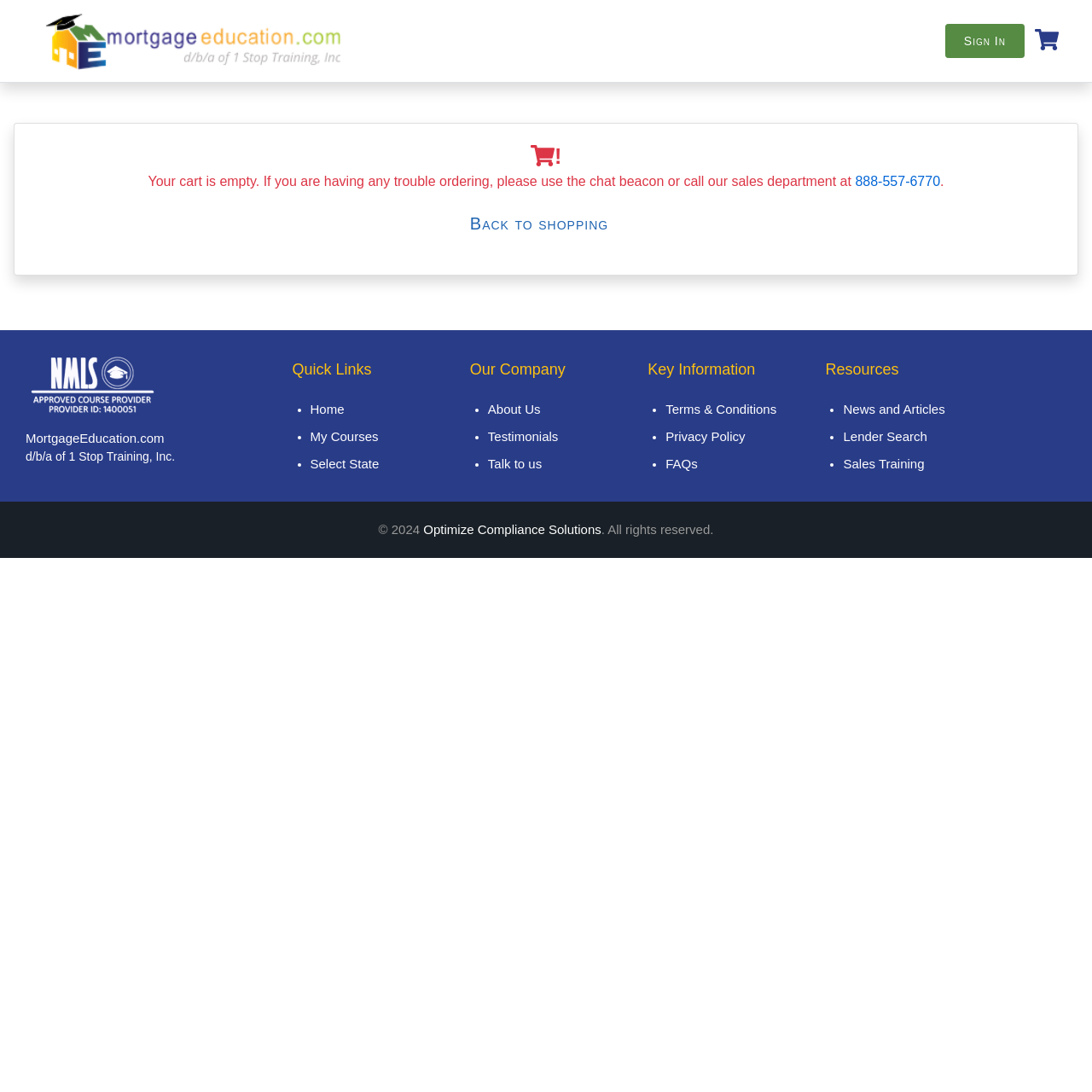Please locate the bounding box coordinates of the element that should be clicked to complete the given instruction: "View Terms & Conditions".

[0.609, 0.368, 0.711, 0.381]